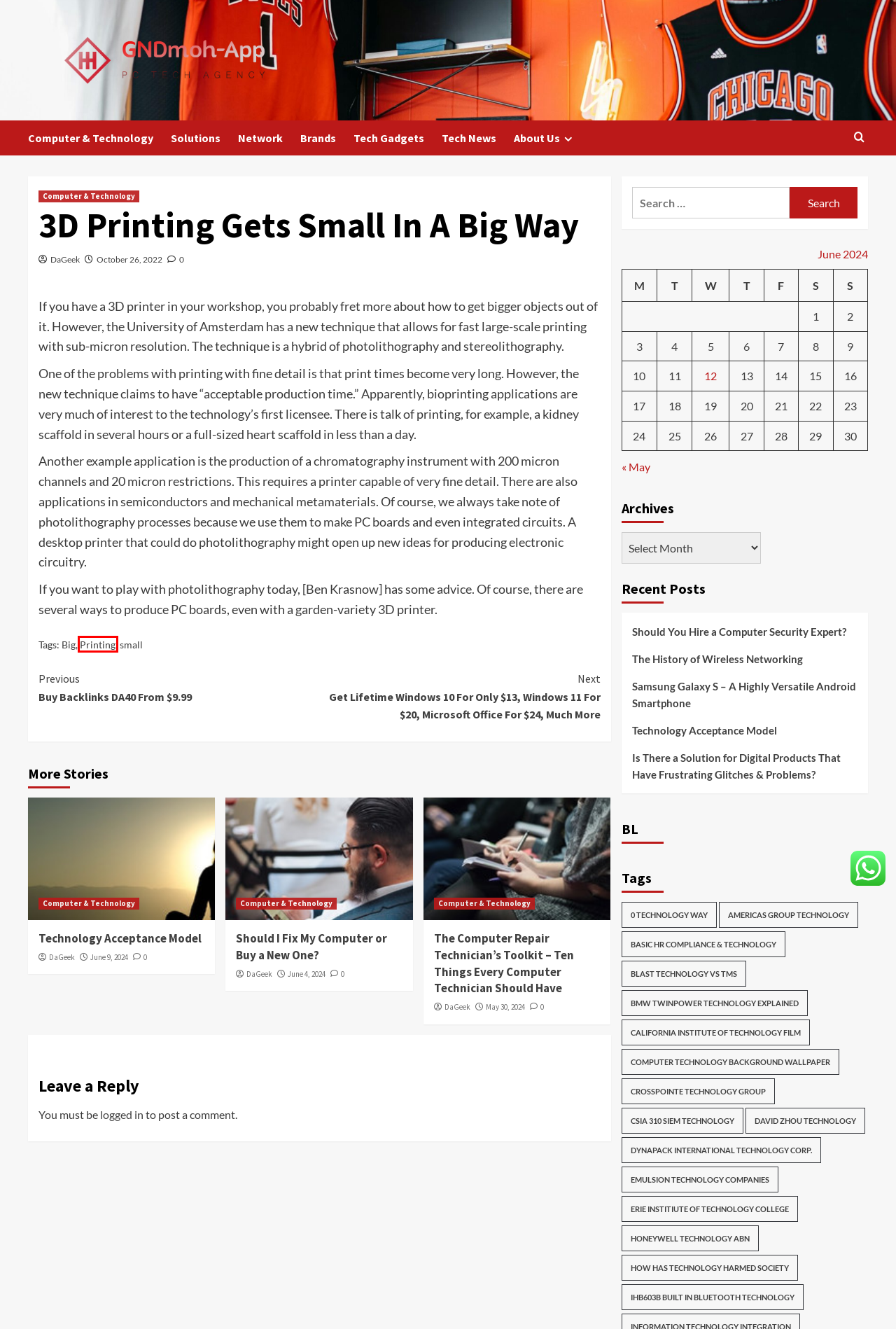Review the screenshot of a webpage containing a red bounding box around an element. Select the description that best matches the new webpage after clicking the highlighted element. The options are:
A. Emulsion Technology Companies – GNDmoh App
B. Log In ‹ GNDmoh App — WordPress
C. Tech Gadgets – GNDmoh App
D. Computer Network – GNDmoh App
E. Printing – GNDmoh App
F. About Us – GNDmoh App
G. Crosspointe Technology Group – GNDmoh App
H. Ihb603b Built In Bluetooth Technology – GNDmoh App

E